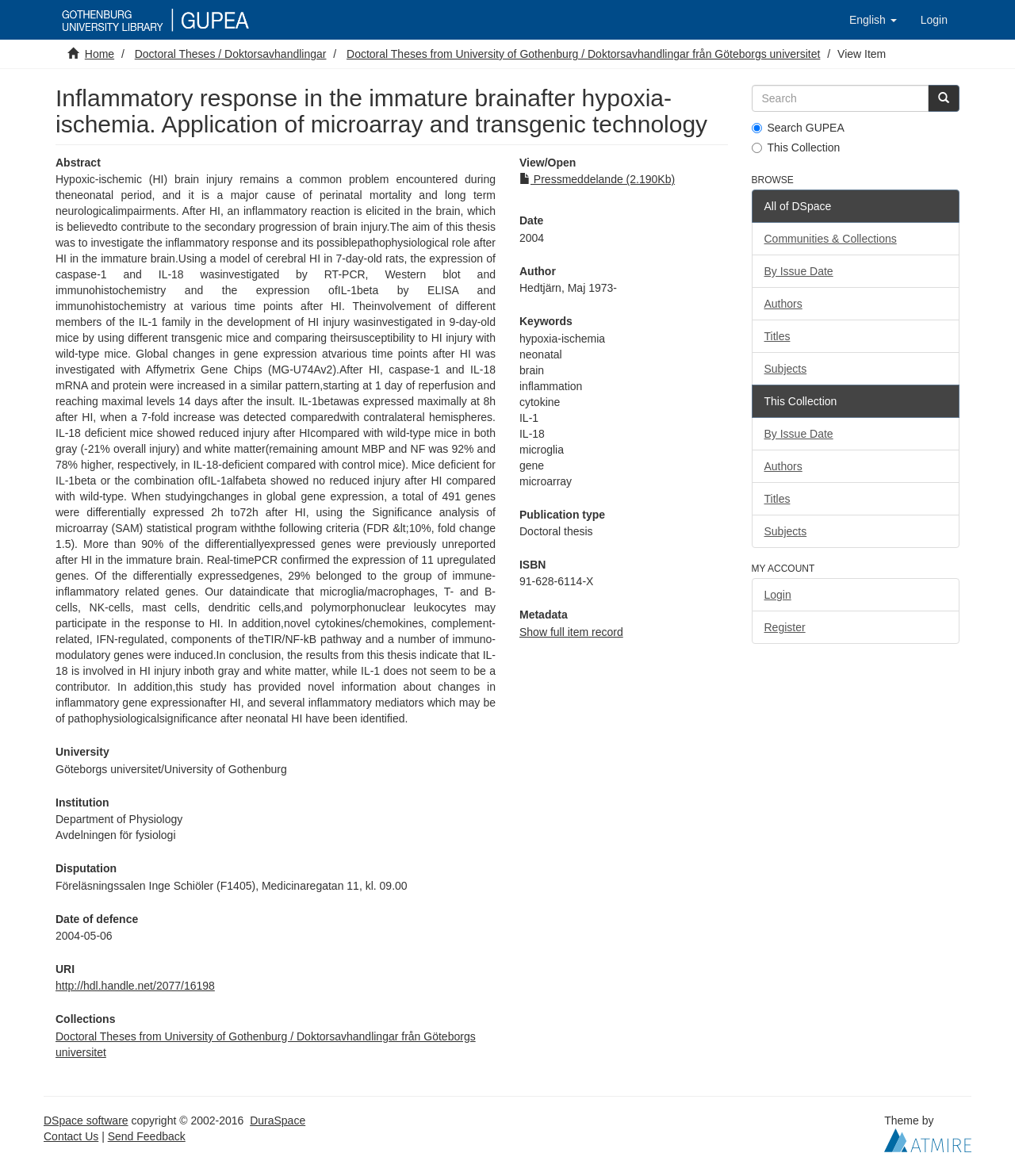Please identify the bounding box coordinates of the region to click in order to complete the task: "Go to the University of Gothenburg page". The coordinates must be four float numbers between 0 and 1, specified as [left, top, right, bottom].

[0.055, 0.649, 0.283, 0.659]